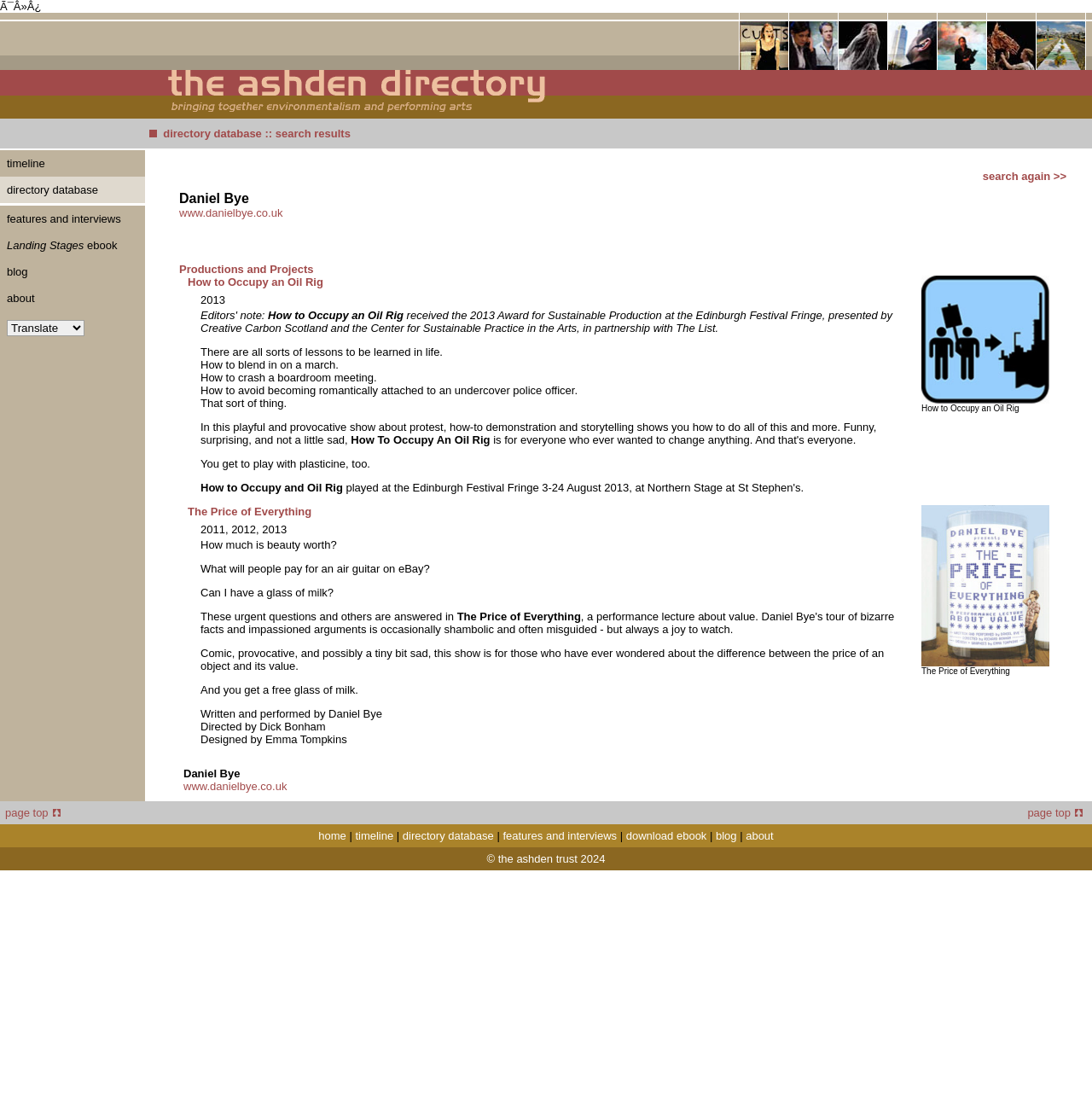Answer briefly with one word or phrase:
What is the main theme of the directory?

Environmentalism and performance